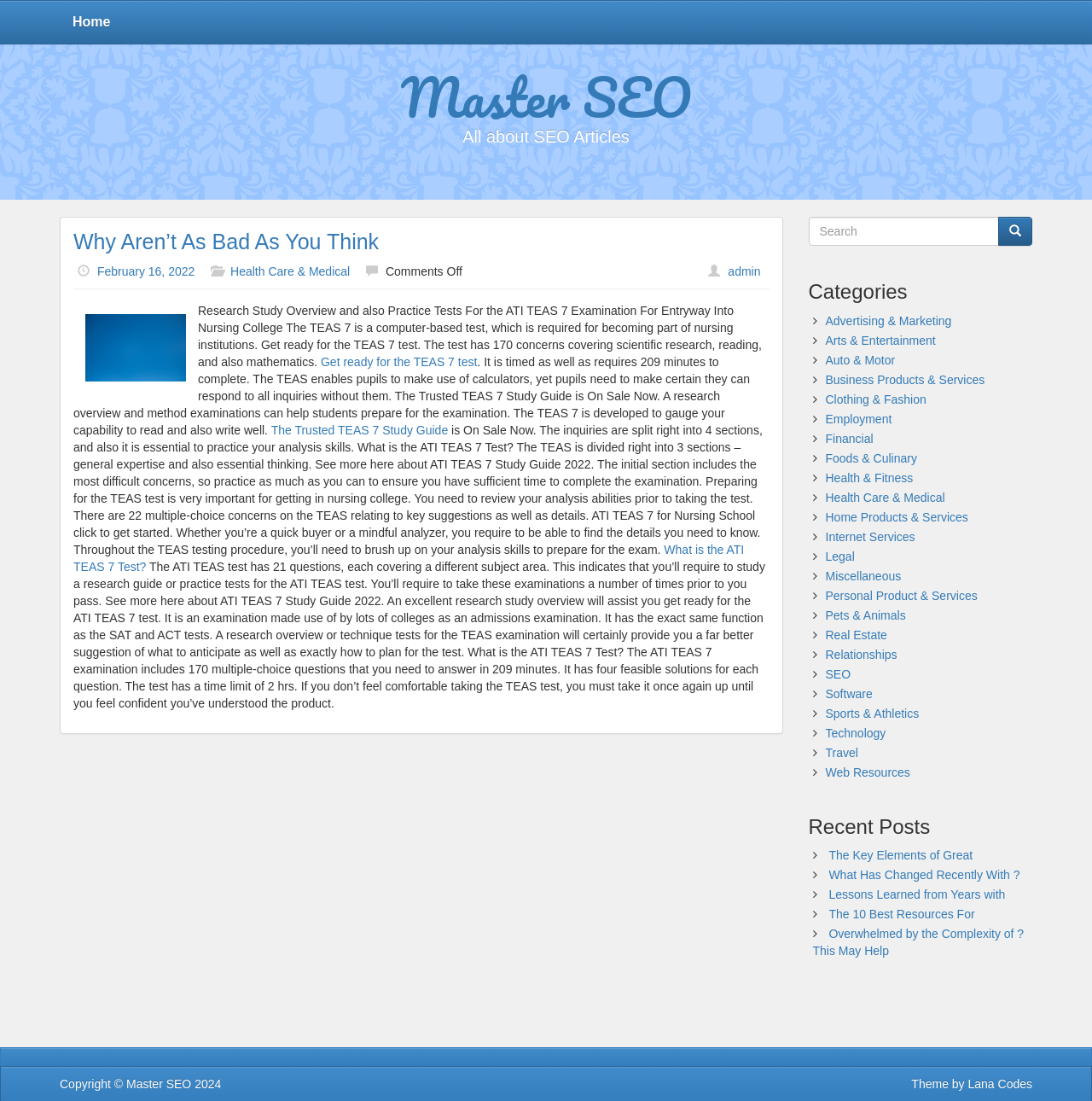Please provide a short answer using a single word or phrase for the question:
How many sections are there in the TEAS test?

4